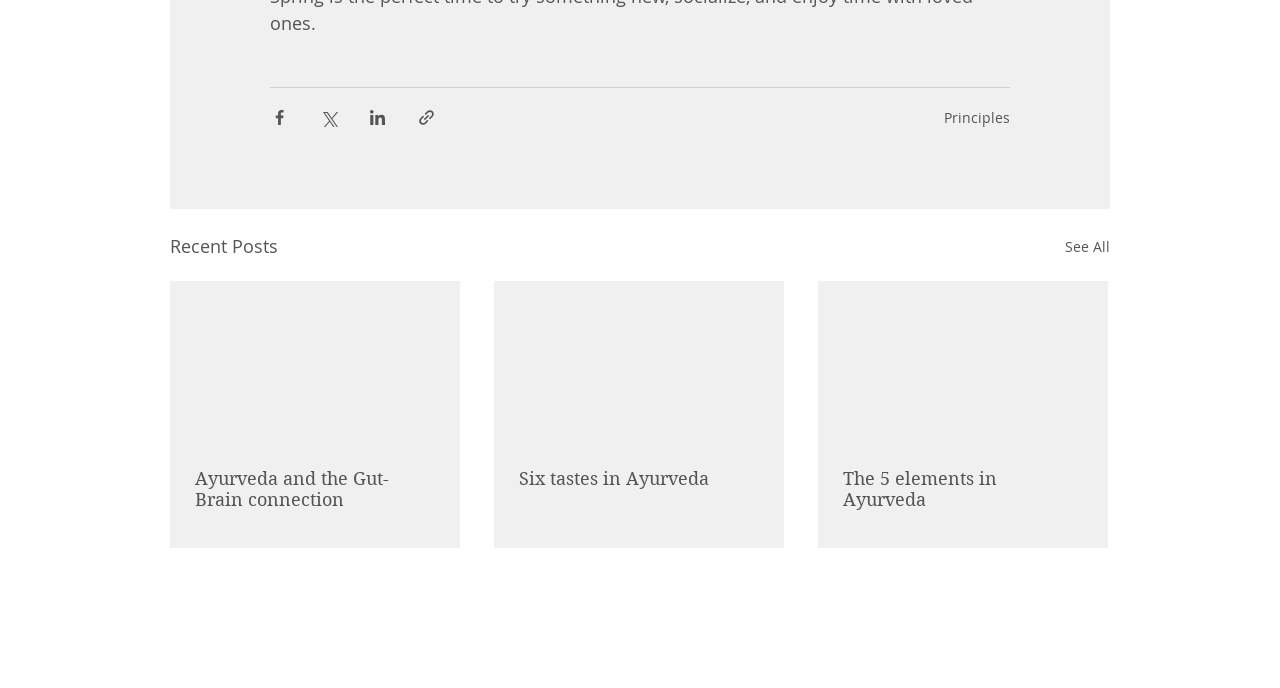Please find the bounding box coordinates of the element that must be clicked to perform the given instruction: "View all recent posts". The coordinates should be four float numbers from 0 to 1, i.e., [left, top, right, bottom].

[0.832, 0.336, 0.867, 0.379]